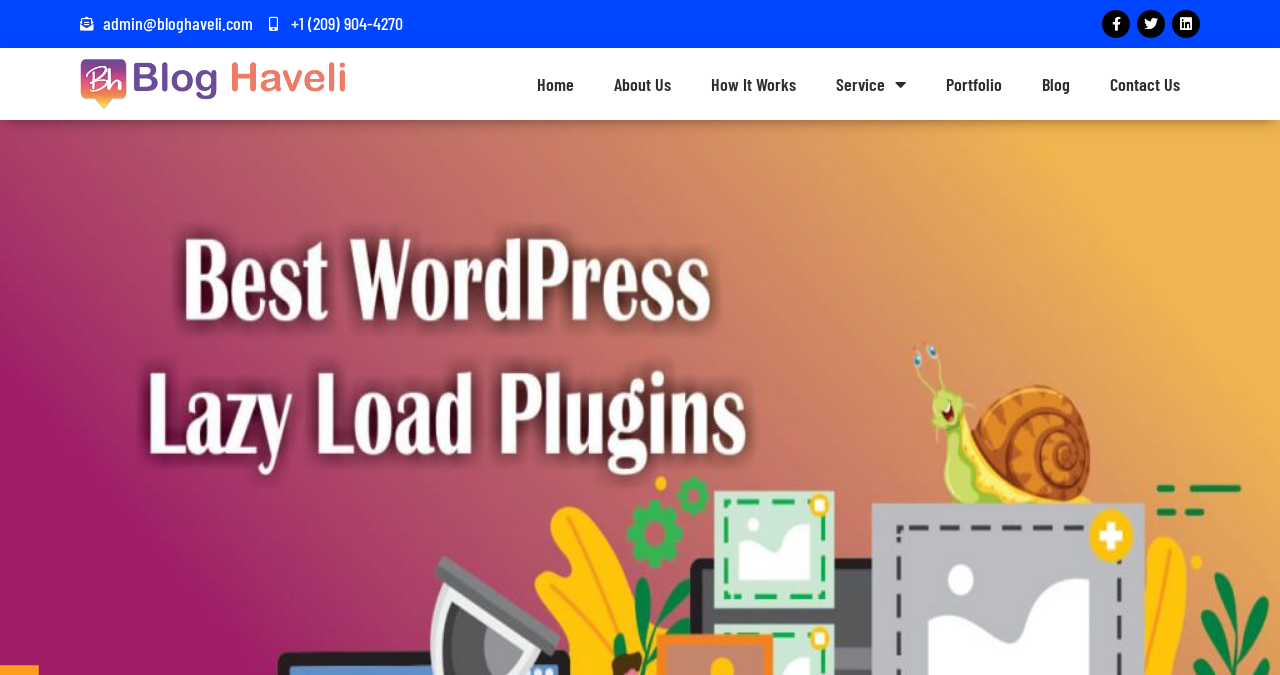Please identify the bounding box coordinates of the element that needs to be clicked to execute the following command: "check service". Provide the bounding box using four float numbers between 0 and 1, formatted as [left, top, right, bottom].

[0.638, 0.089, 0.723, 0.16]